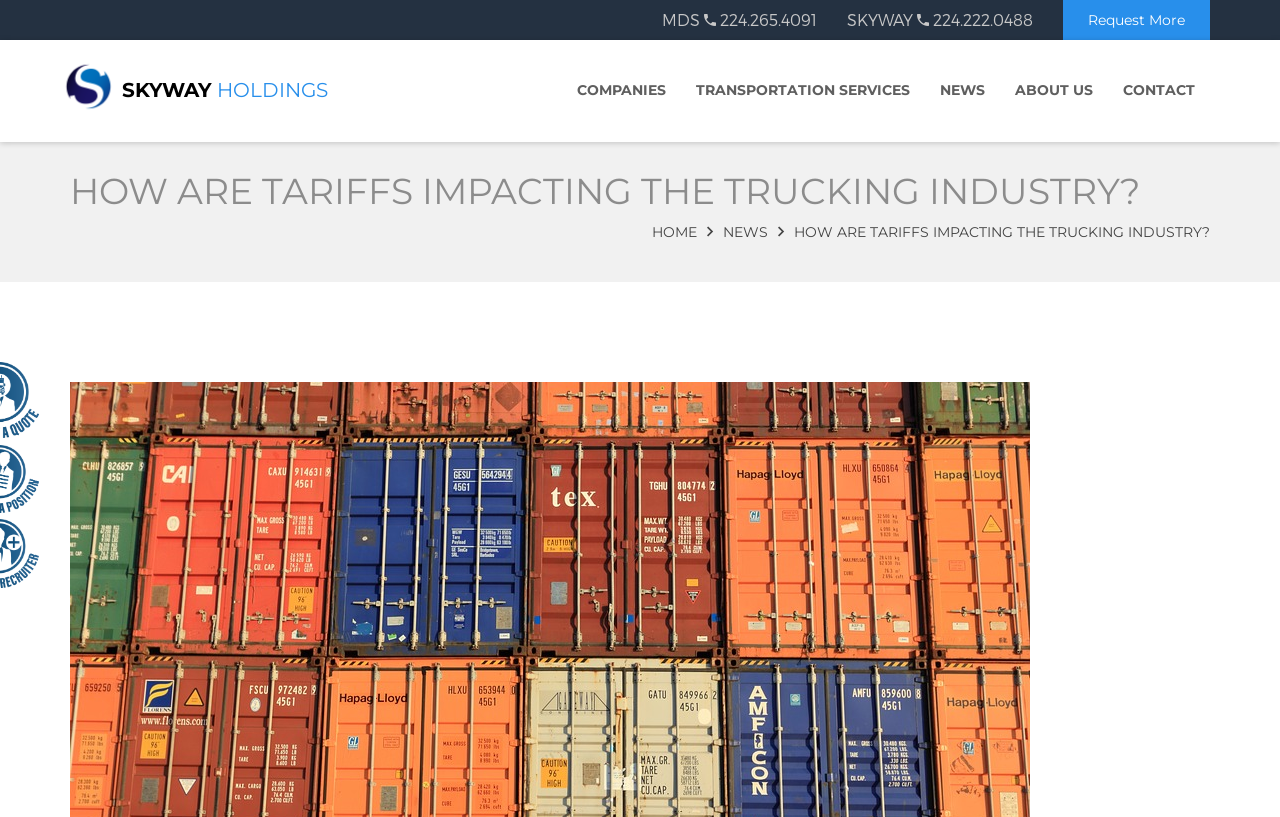What is the name of the company providing trucking services?
Using the image provided, answer with just one word or phrase.

Skyway Brokerage and MDS Trucking Services